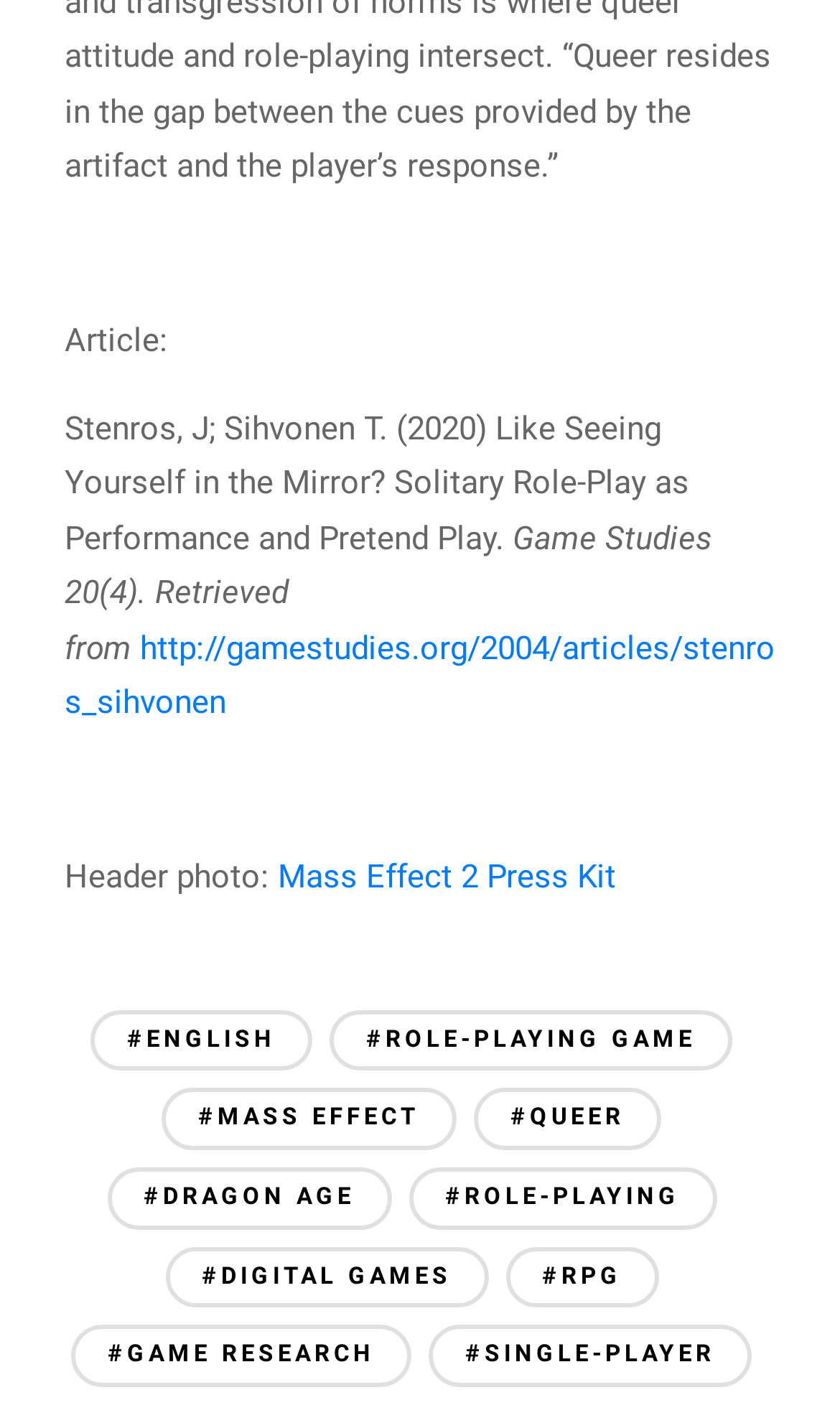What is the theme of the header photo?
Identify the answer in the screenshot and reply with a single word or phrase.

Mass Effect 2